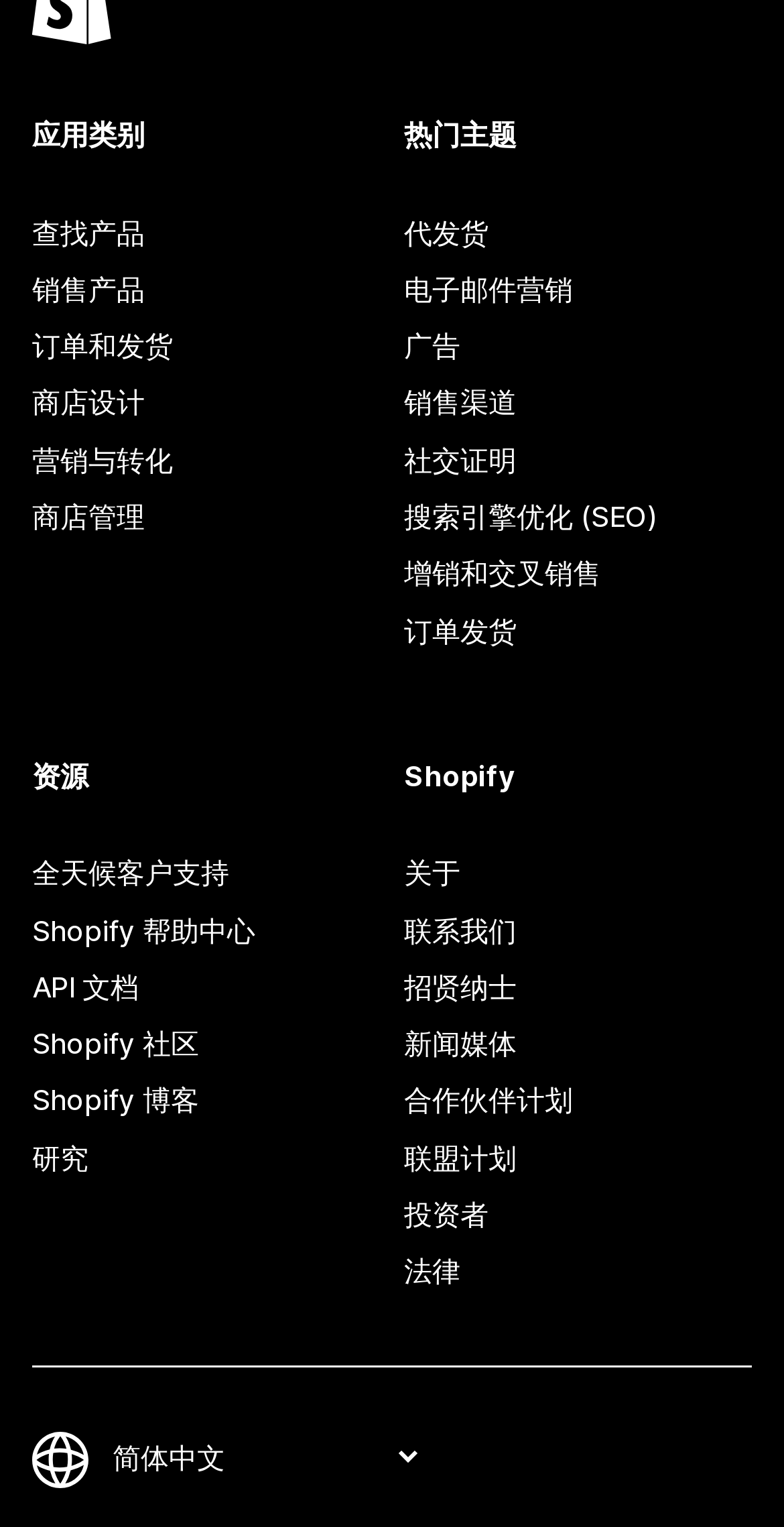Kindly respond to the following question with a single word or a brief phrase: 
How many resources are available?

9